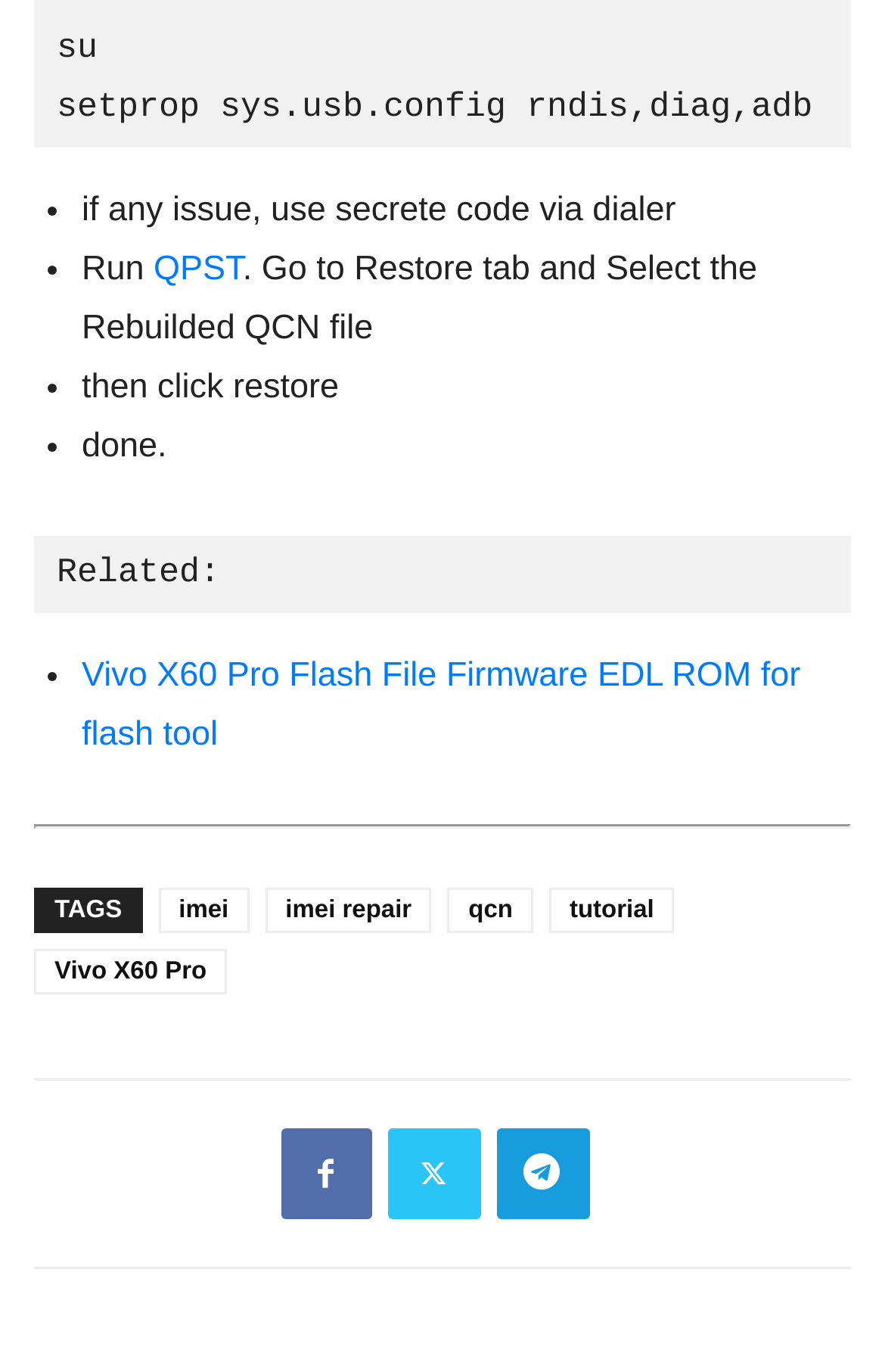Please locate the clickable area by providing the bounding box coordinates to follow this instruction: "Click on 'Vivo X60 Pro Flash File Firmware EDL ROM for flash tool'".

[0.092, 0.479, 0.905, 0.55]